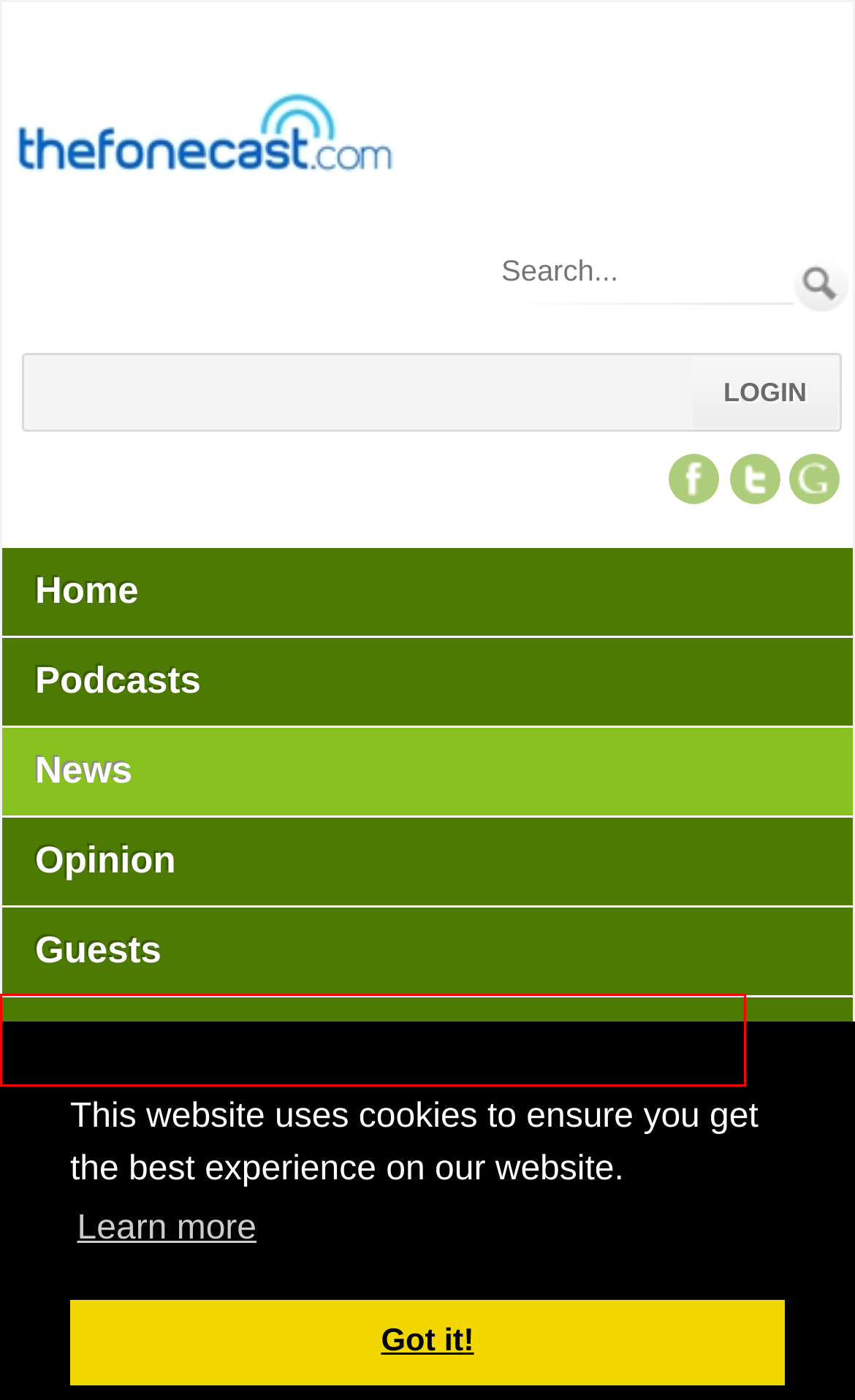Examine the screenshot of a webpage featuring a red bounding box and identify the best matching webpage description for the new page that results from clicking the element within the box. Here are the options:
A. TheFonecast.com
B. What are cookies? | Cookies & You
C. User Log In
D. TheFonecast.com - tablet
E. TheFonecast.com - mobile telecoms podcasts
F. TheFonecast.com - mobile telecoms opinion
G. Samsung will perk up its flagship stores with illycaffe coffee
H. TheFonecast.com - about us

H